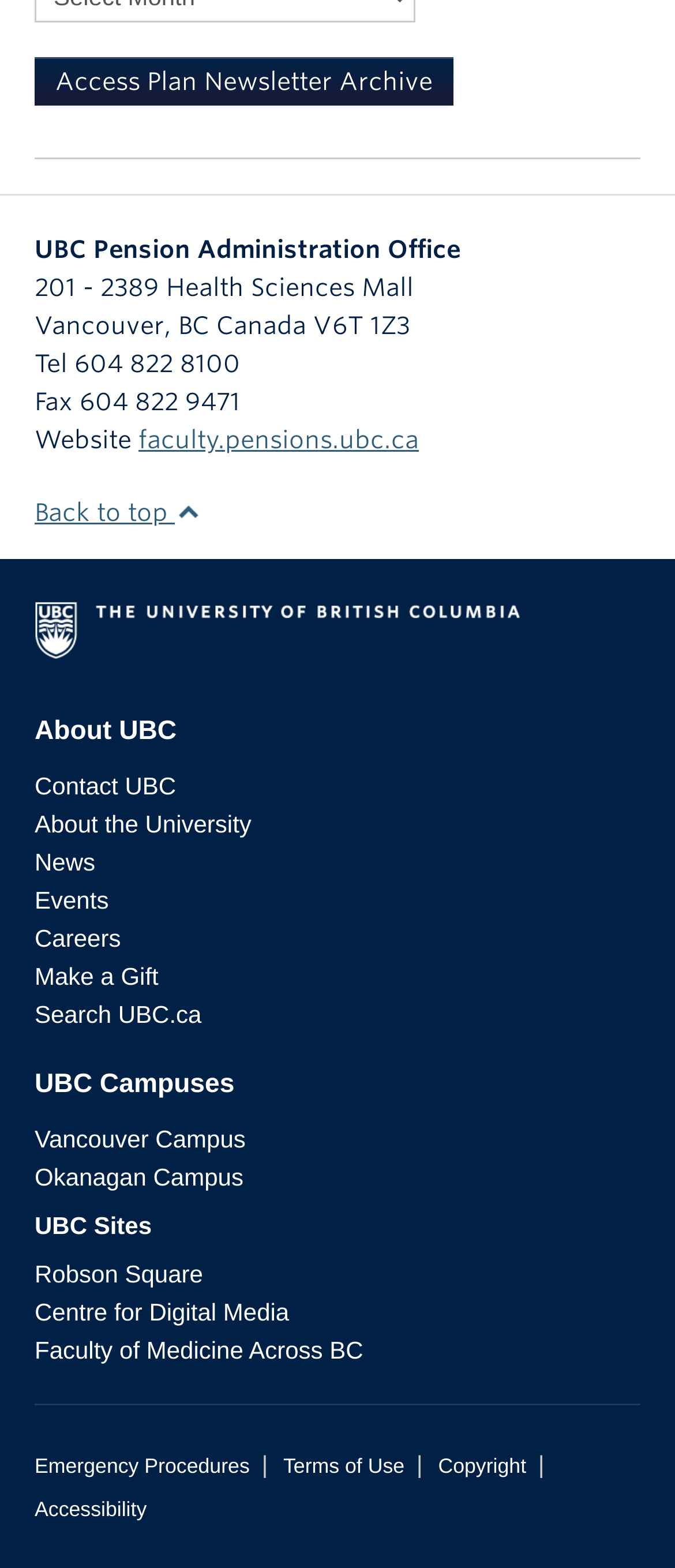Determine the bounding box for the described UI element: "Make a Gift".

[0.051, 0.614, 0.235, 0.631]